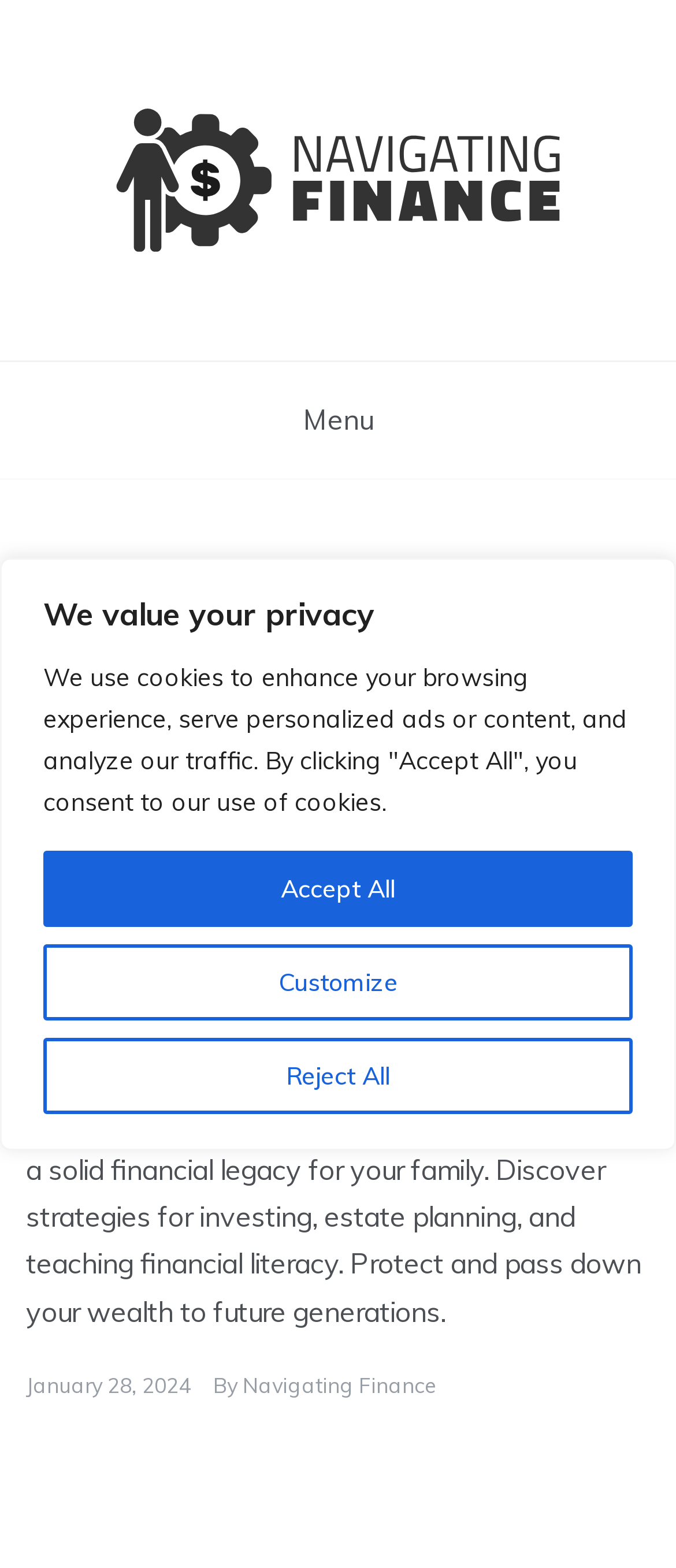Please mark the bounding box coordinates of the area that should be clicked to carry out the instruction: "Explore the personal finance section".

[0.038, 0.51, 0.341, 0.53]